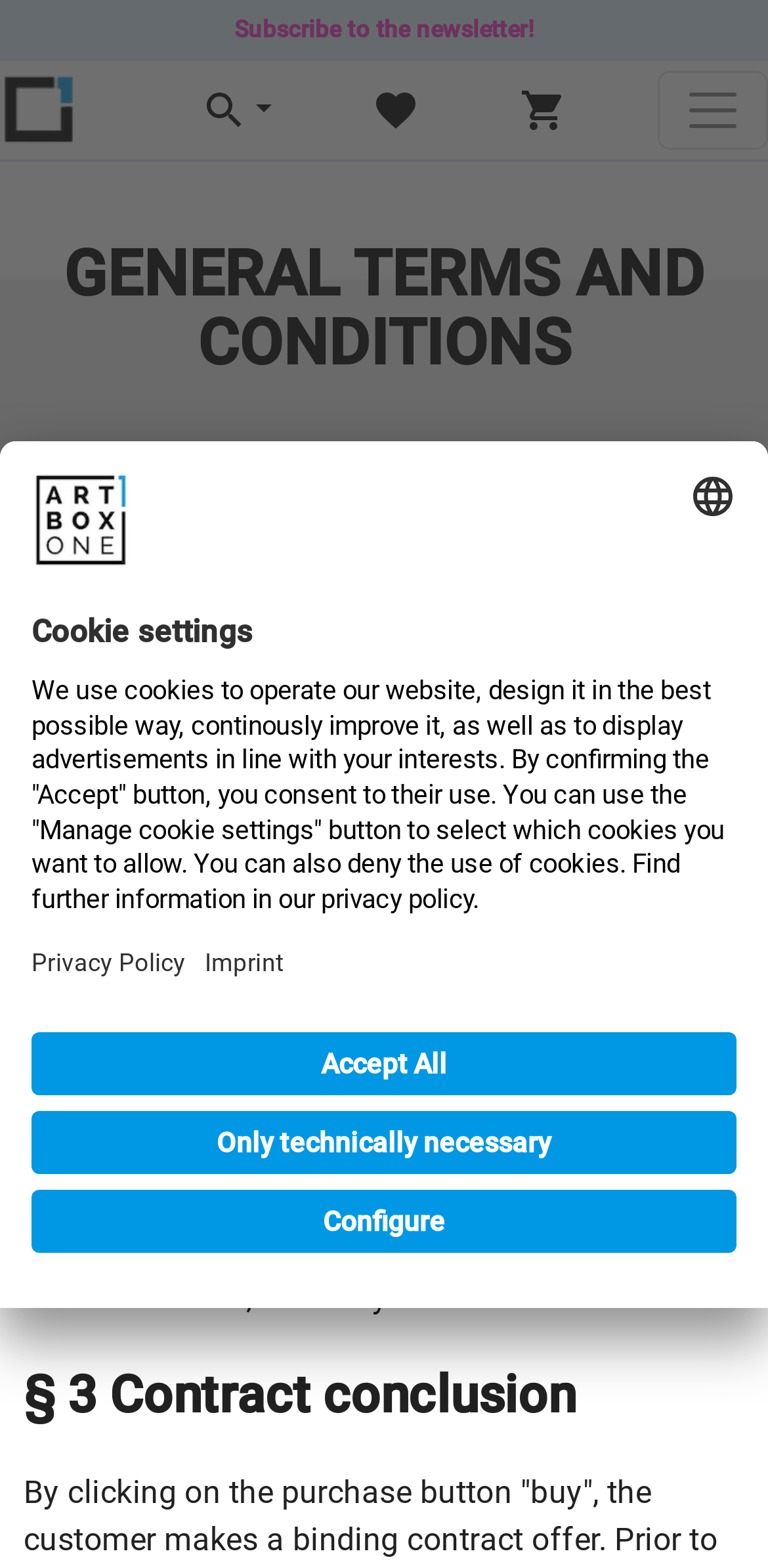Locate the bounding box coordinates of the area to click to fulfill this instruction: "More Information". The bounding box should be presented as four float numbers between 0 and 1, in the order [left, top, right, bottom].

[0.041, 0.759, 0.959, 0.799]